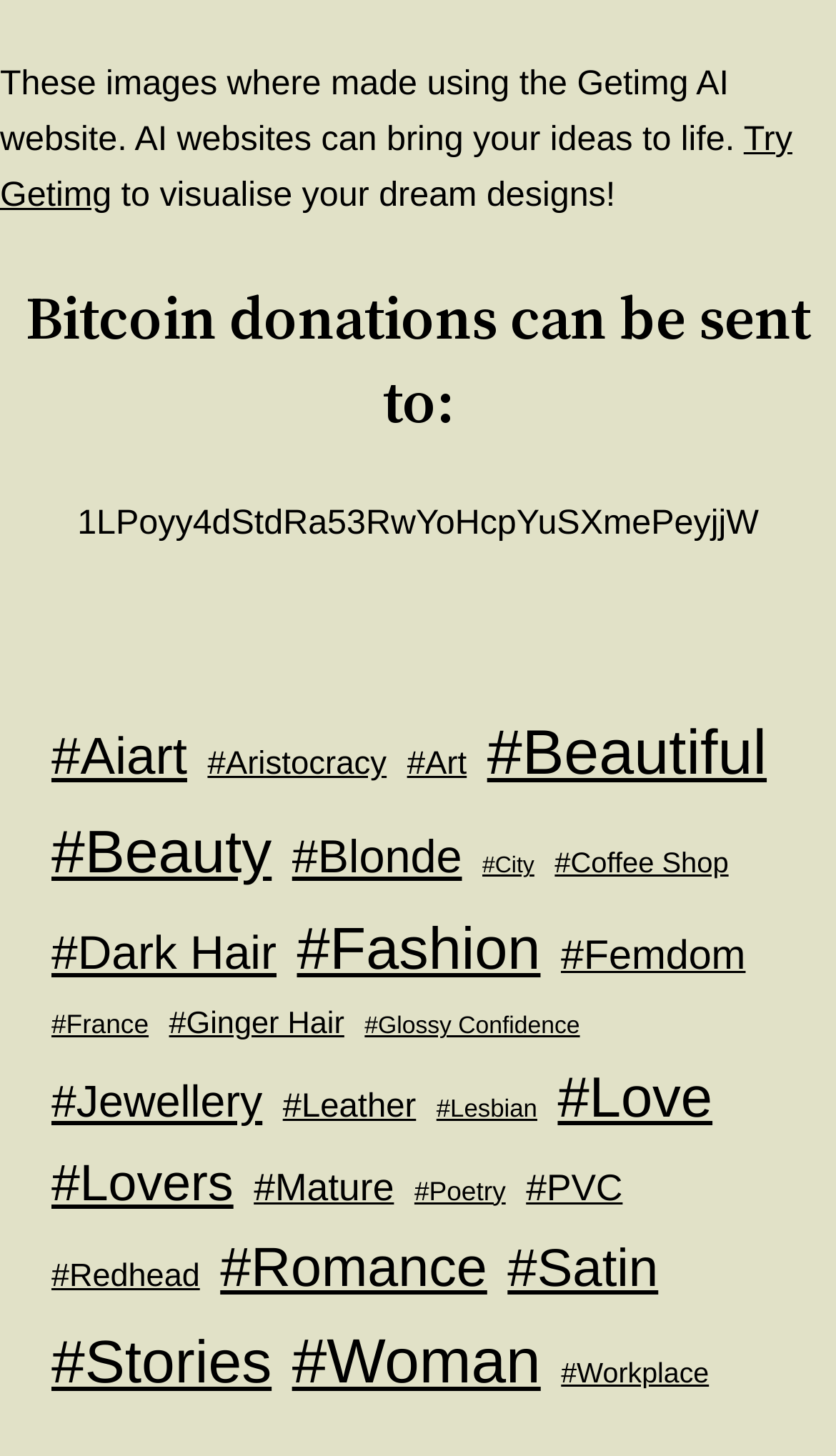Give a concise answer using only one word or phrase for this question:
What is the call-to-action above the footer?

Try Getimg